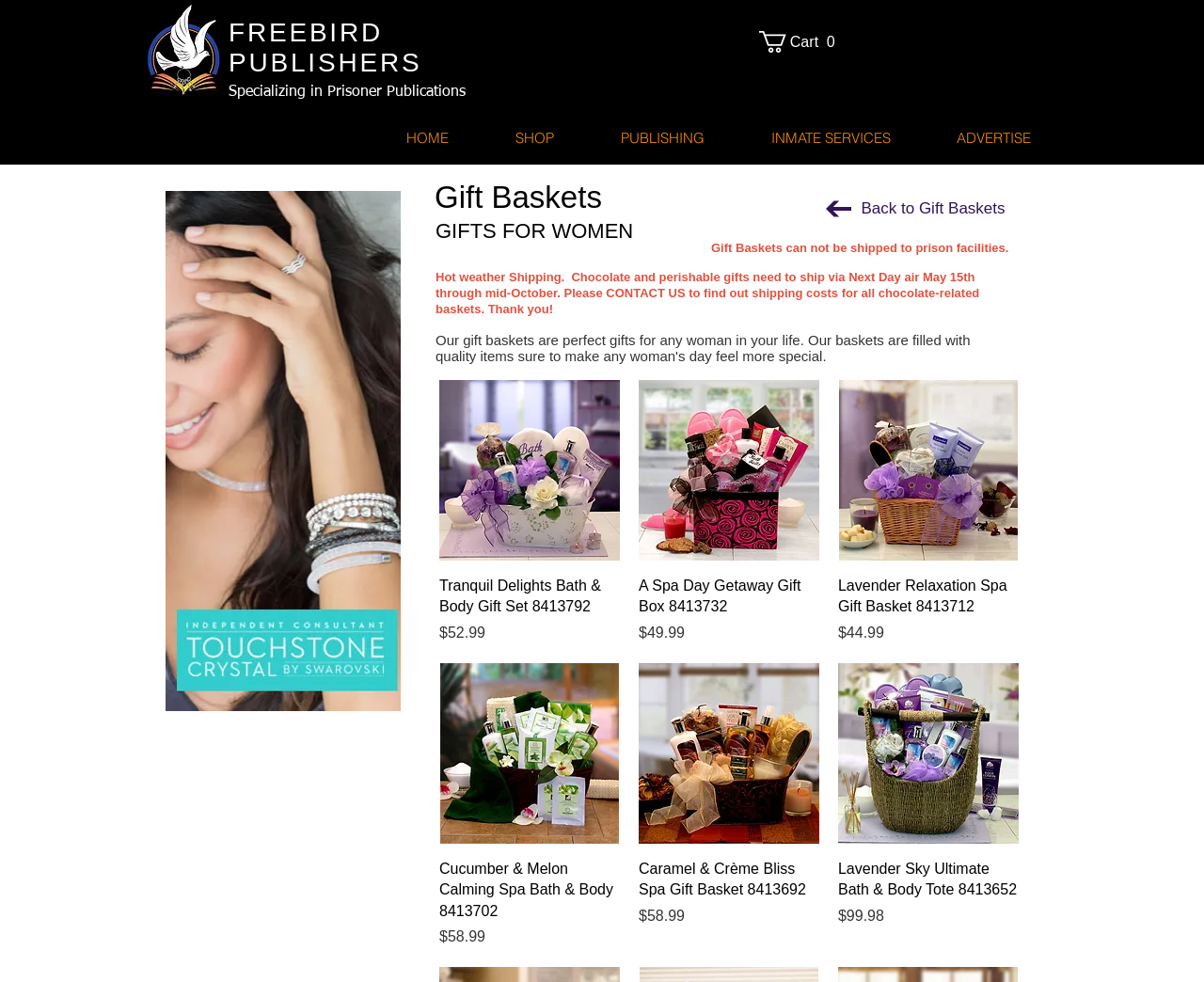Please provide a brief answer to the question using only one word or phrase: 
What is the warning about shipping chocolate-related baskets?

Need to ship via Next Day air